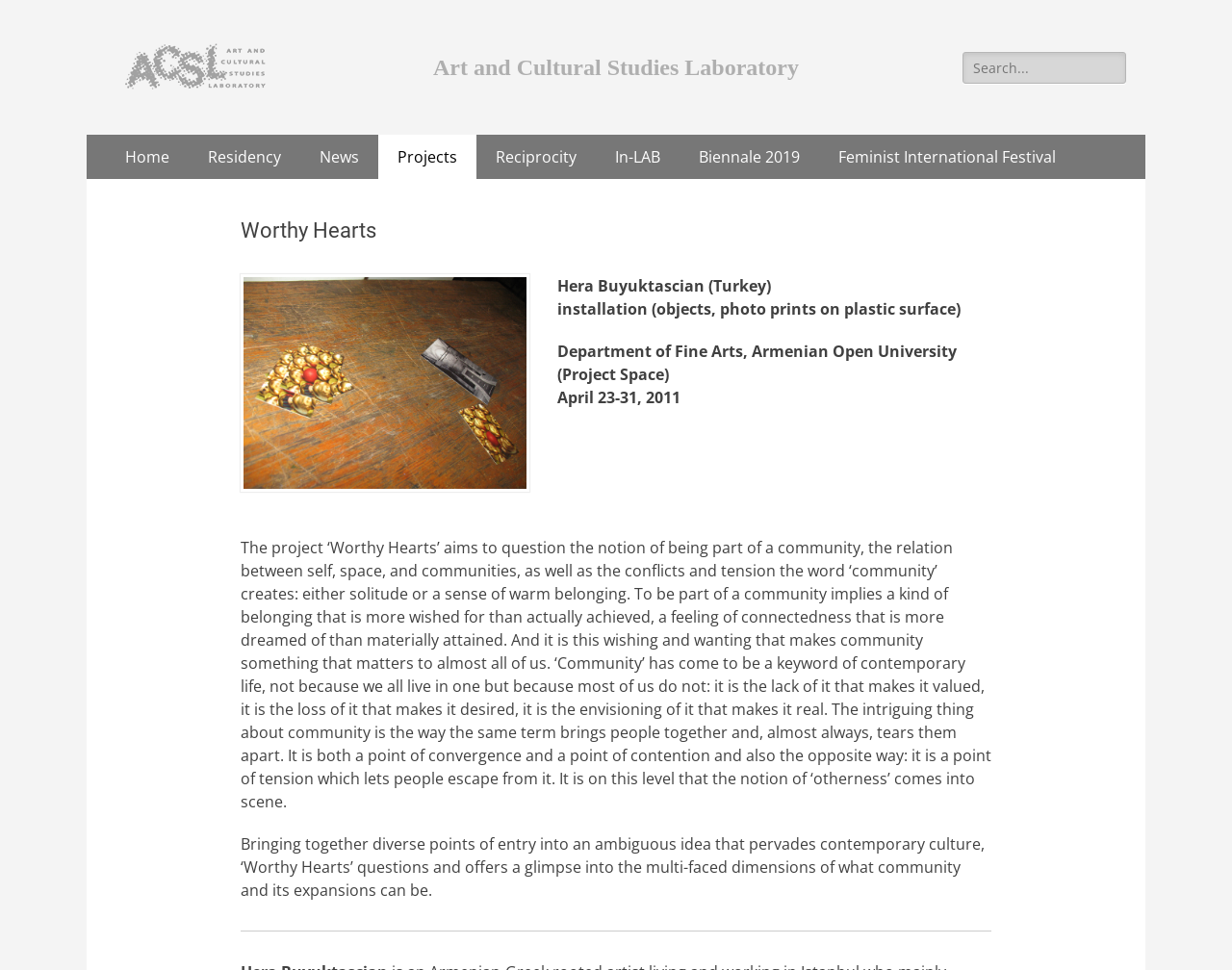Please indicate the bounding box coordinates of the element's region to be clicked to achieve the instruction: "Search for something". Provide the coordinates as four float numbers between 0 and 1, i.e., [left, top, right, bottom].

[0.781, 0.053, 0.914, 0.086]